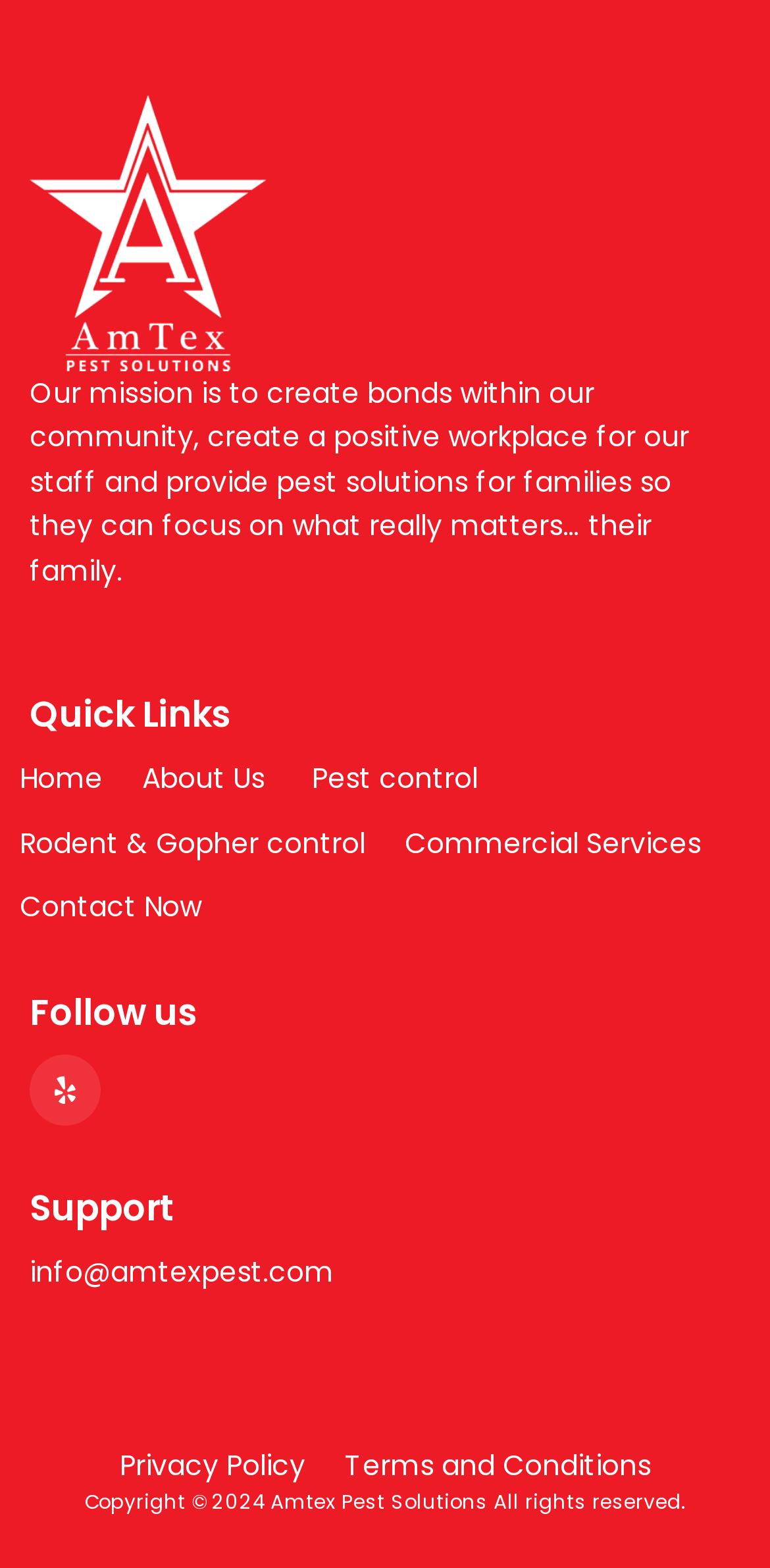Provide the bounding box coordinates of the HTML element described by the text: "Amtex Pest Solutions".

[0.351, 0.948, 0.633, 0.969]